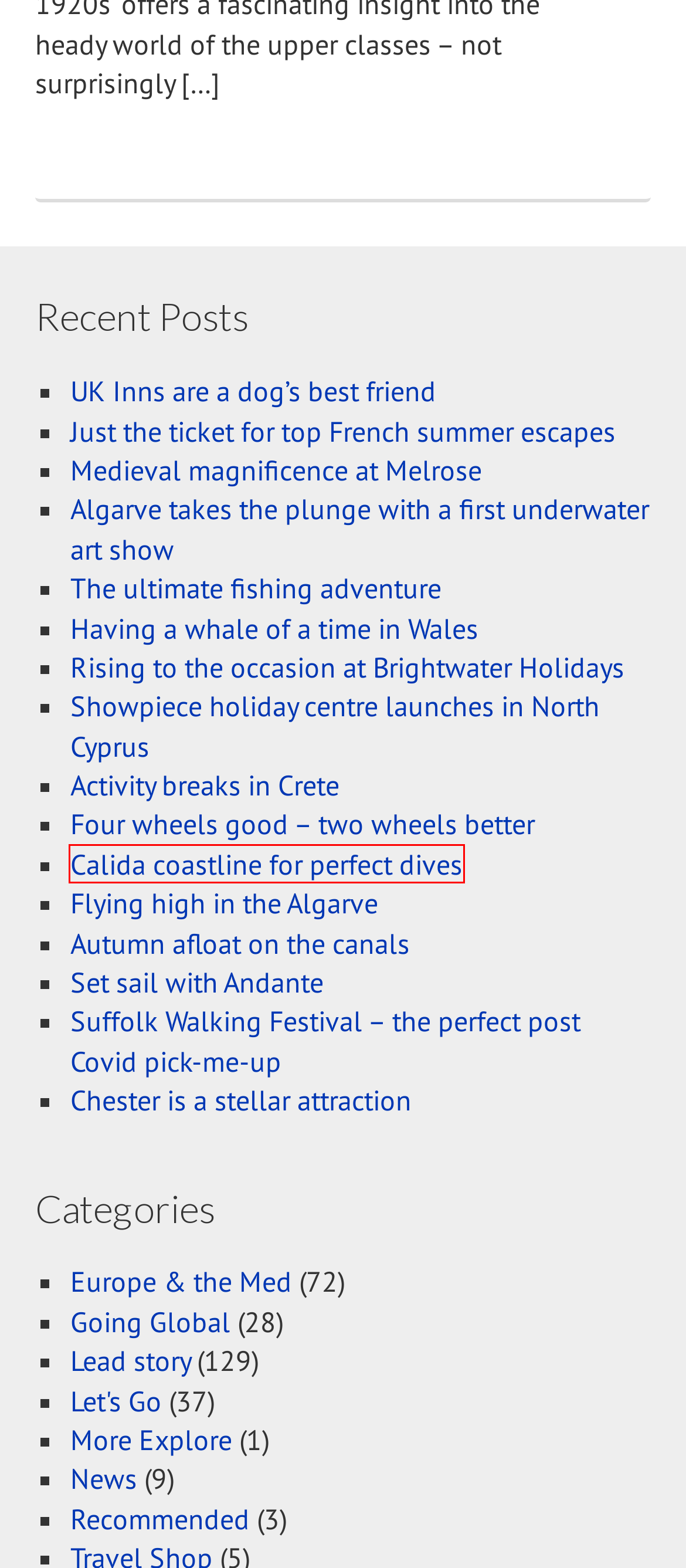Analyze the screenshot of a webpage with a red bounding box and select the webpage description that most accurately describes the new page resulting from clicking the element inside the red box. Here are the candidates:
A. Four wheels good – two wheels better
B. Flying high in the Algarve
C. Autumn afloat on the canals
D. UK Inns are a dog’s best friend
E. Calida coastline for perfect dives
F. Activity breaks in Crete
G. Suffolk Walking Festival – the perfect post Covid pick-me-up
H. Set sail with Andante

E